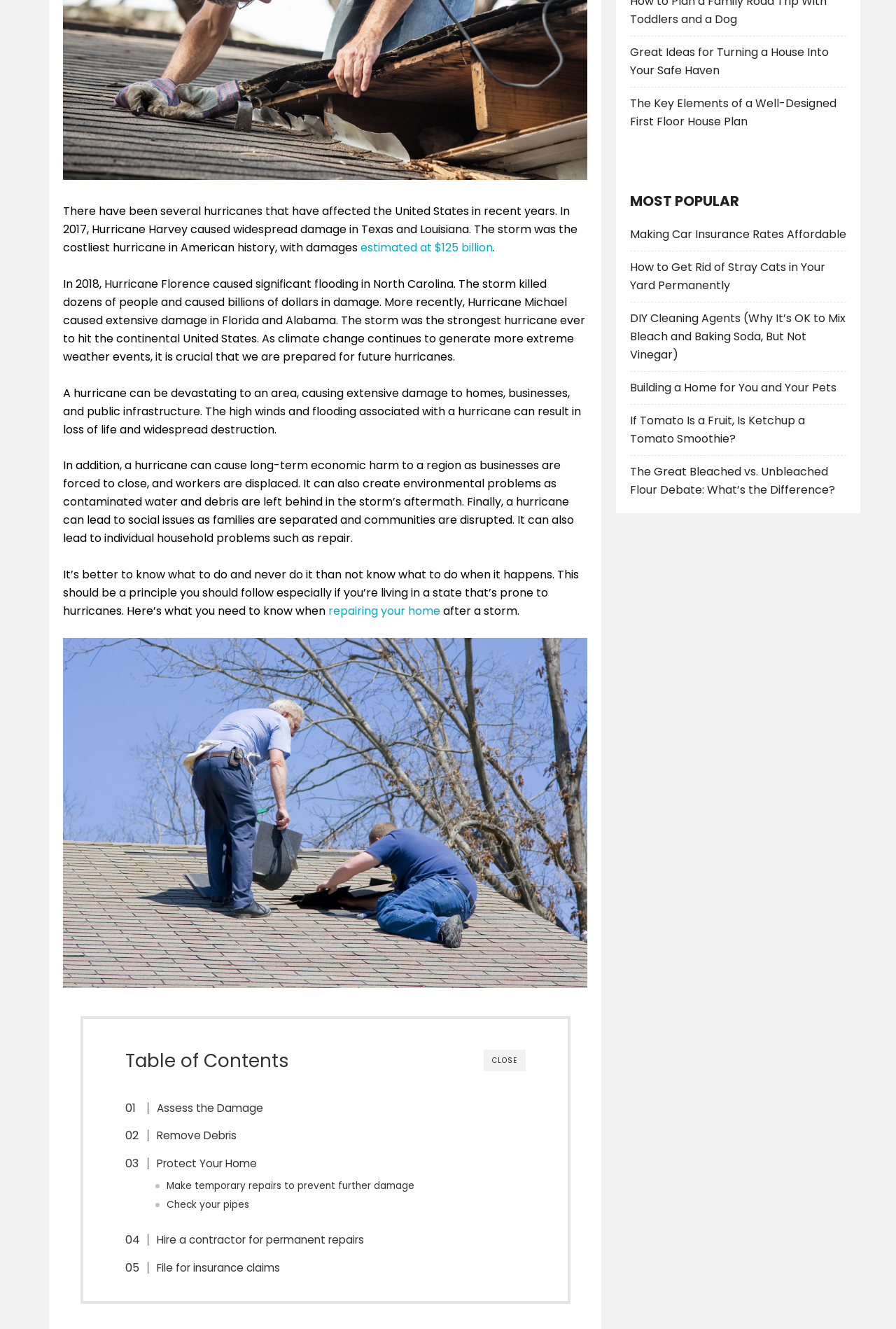Calculate the bounding box coordinates for the UI element based on the following description: "repairing your home". Ensure the coordinates are four float numbers between 0 and 1, i.e., [left, top, right, bottom].

[0.366, 0.454, 0.491, 0.466]